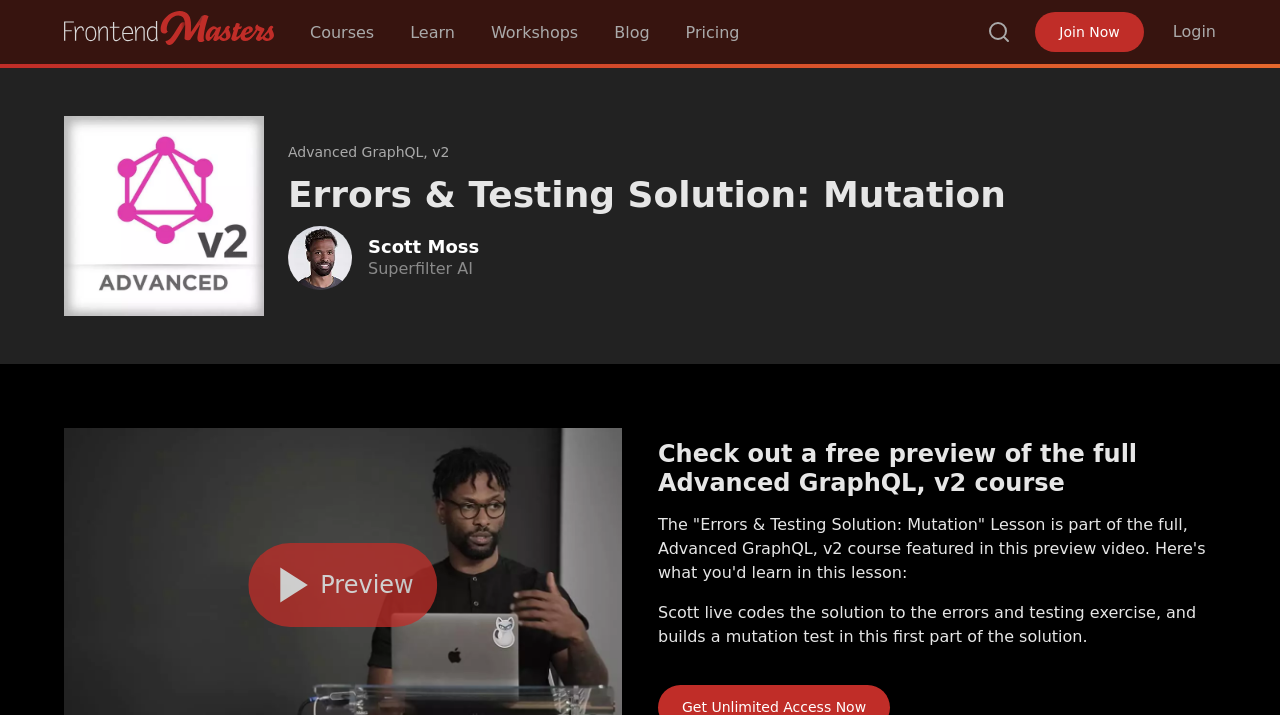Given the element description Advanced GraphQL, v2, specify the bounding box coordinates of the corresponding UI element in the format (top-left x, top-left y, bottom-right x, bottom-right y). All values must be between 0 and 1.

[0.225, 0.198, 0.351, 0.228]